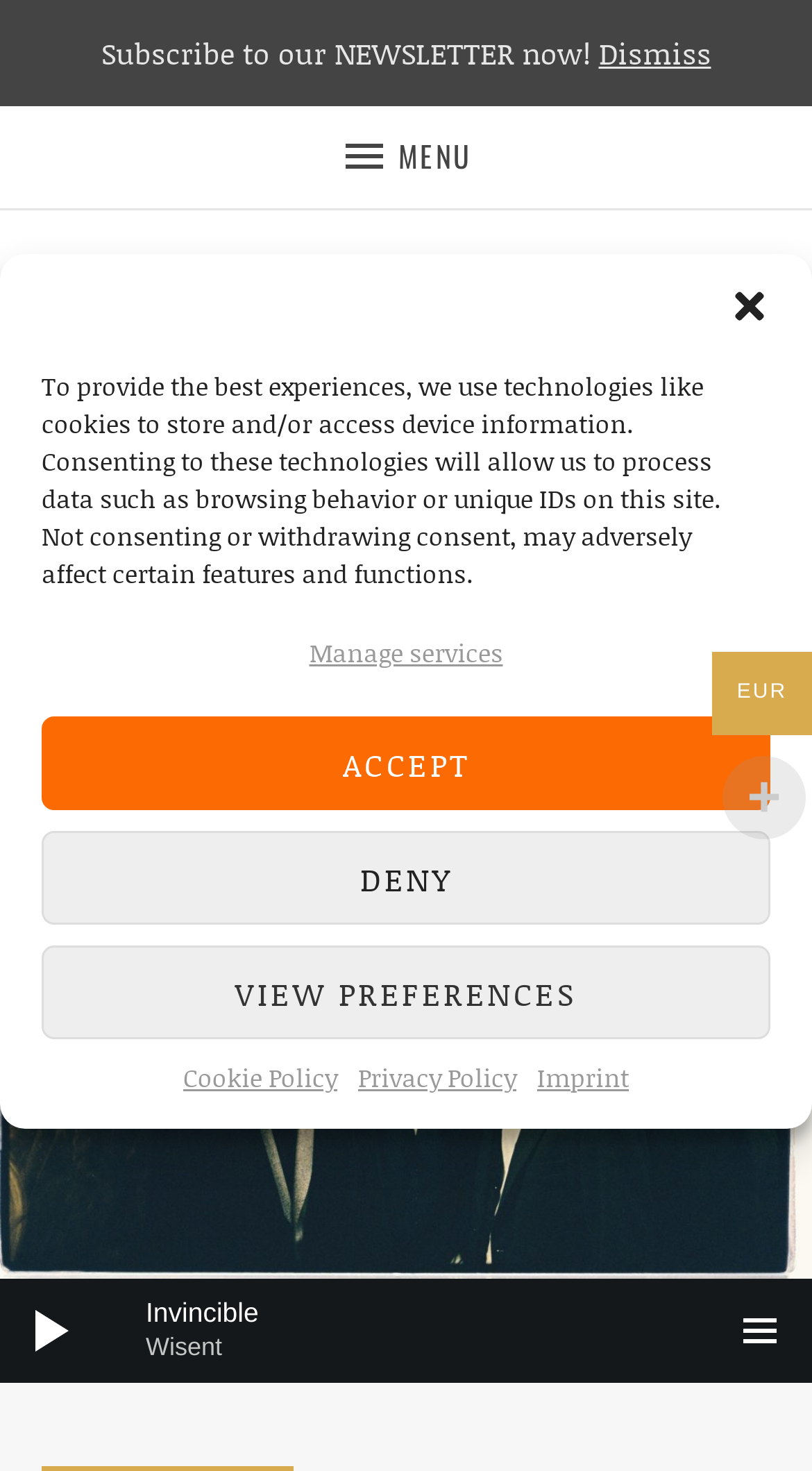What is the name of the record label?
Please ensure your answer to the question is detailed and covers all necessary aspects.

I found the name of the record label by looking at the link 'DevilDuck Records' on the top left of the webpage, which is also accompanied by an image with the same name.